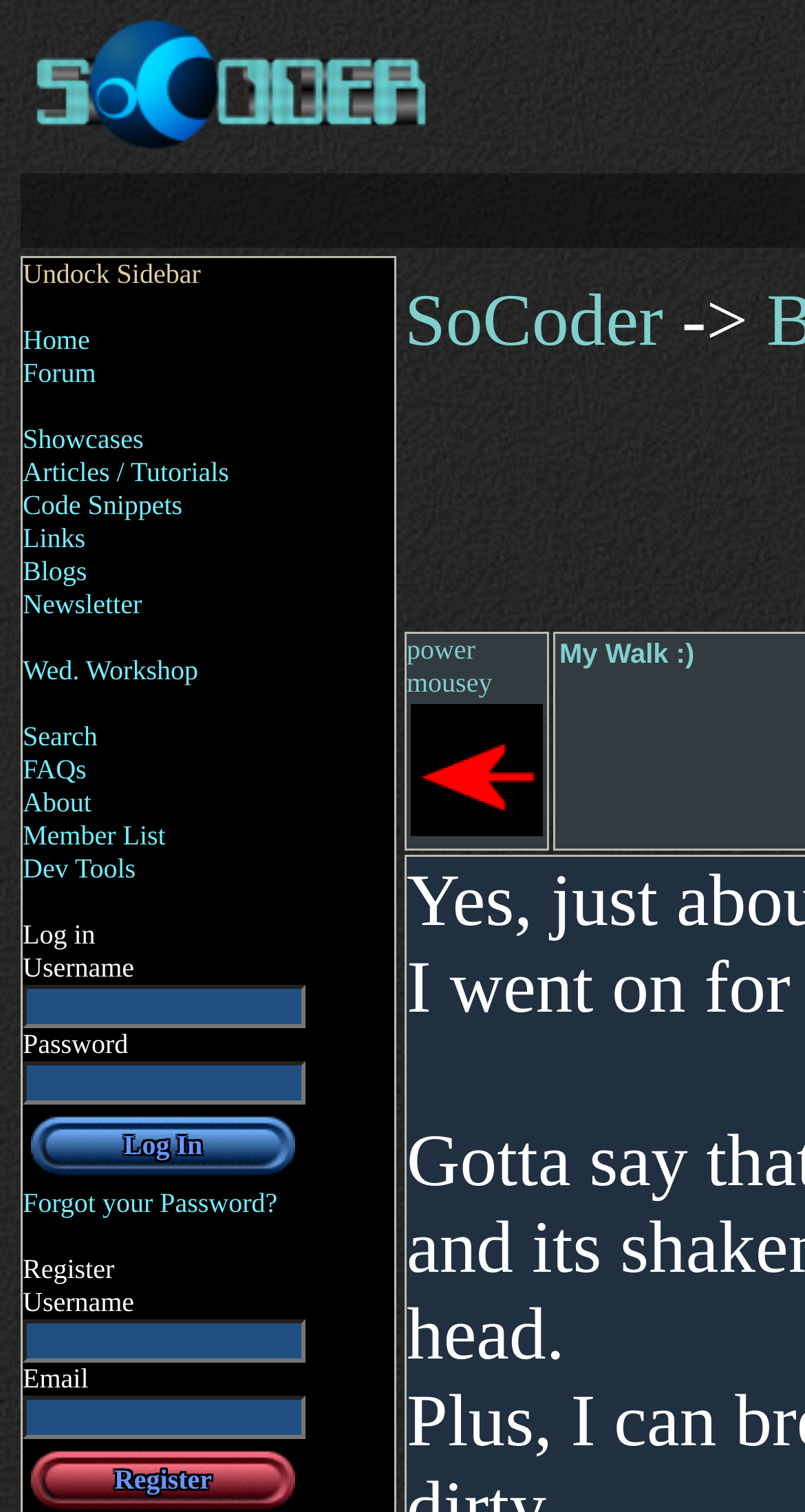What is the link below the 'Register' text?
Look at the screenshot and respond with one word or a short phrase.

SoCoder